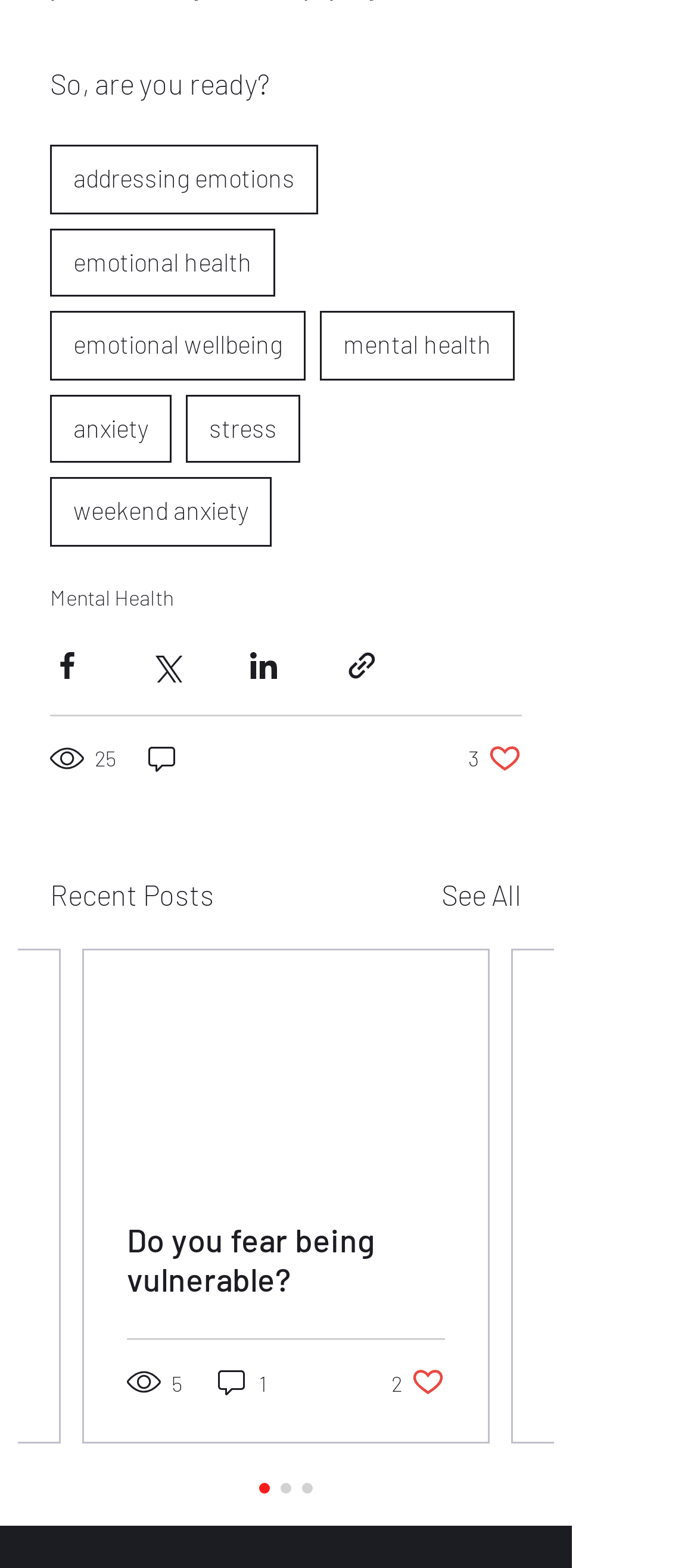How many views does the first post have? From the image, respond with a single word or brief phrase.

25 views